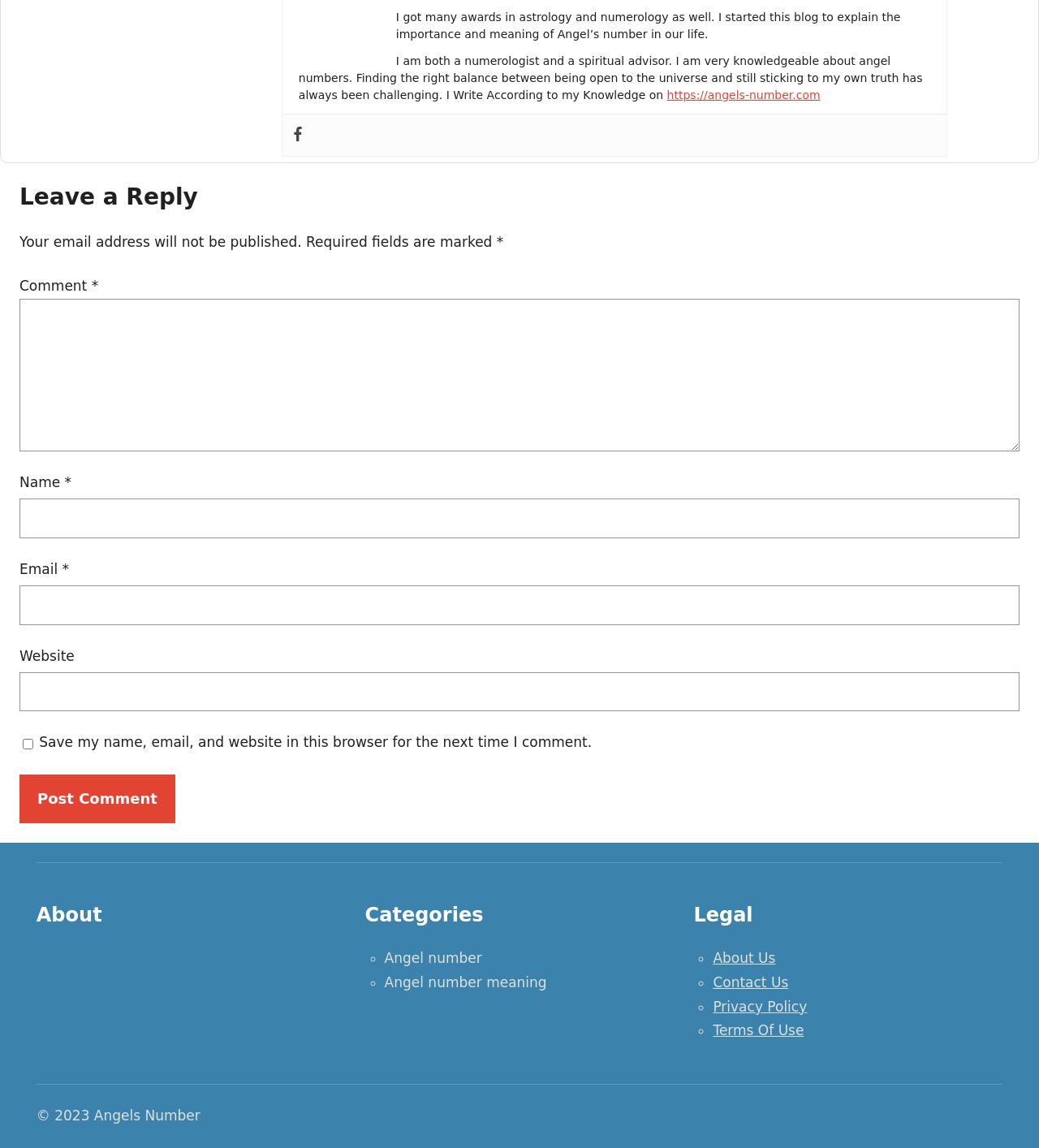Pinpoint the bounding box coordinates of the element you need to click to execute the following instruction: "Enter your name in the 'Name' field". The bounding box should be represented by four float numbers between 0 and 1, in the format [left, top, right, bottom].

[0.019, 0.435, 0.981, 0.469]